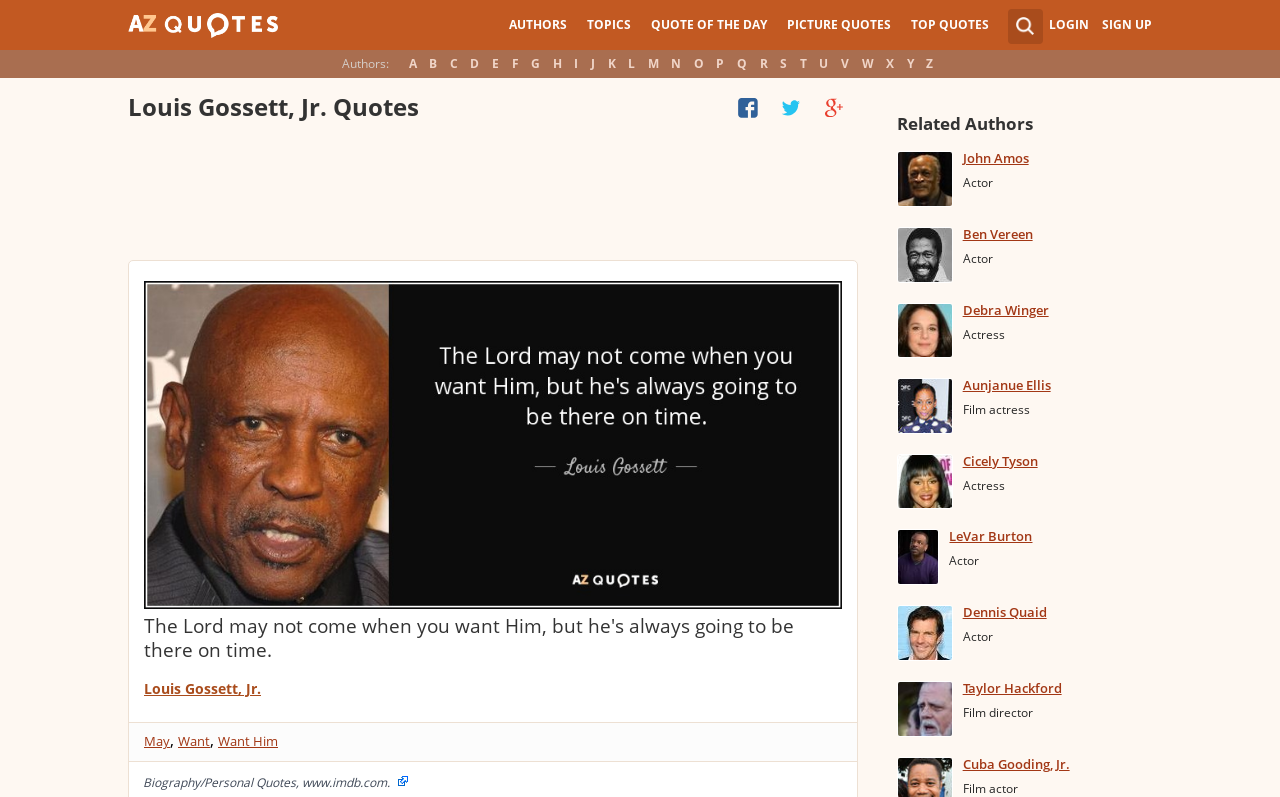Please determine the bounding box coordinates of the clickable area required to carry out the following instruction: "Explore related authors, such as John Amos". The coordinates must be four float numbers between 0 and 1, represented as [left, top, right, bottom].

[0.752, 0.187, 0.804, 0.211]